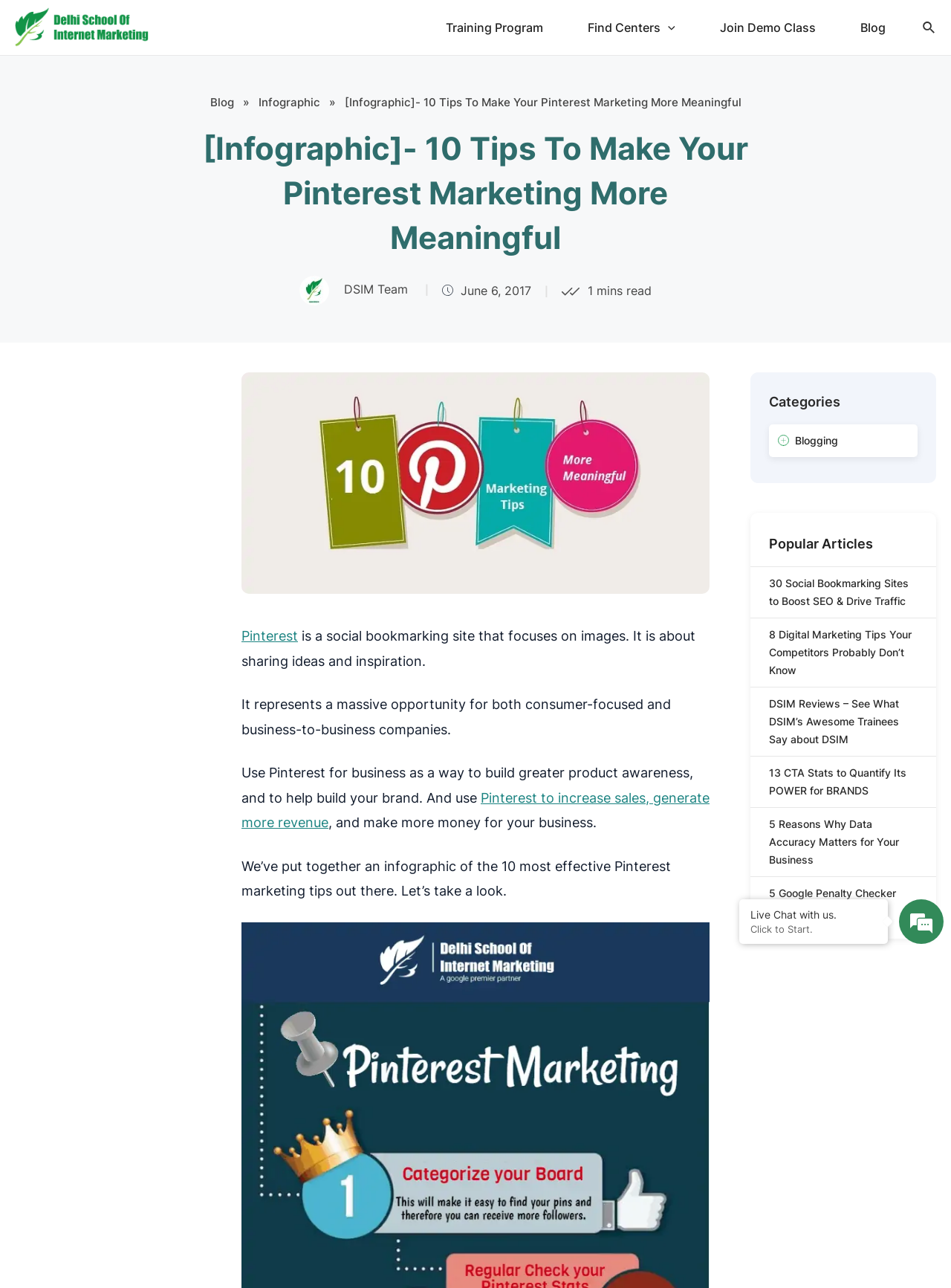Please specify the bounding box coordinates of the area that should be clicked to accomplish the following instruction: "Check out the popular articles". The coordinates should consist of four float numbers between 0 and 1, i.e., [left, top, right, bottom].

[0.809, 0.416, 0.918, 0.428]